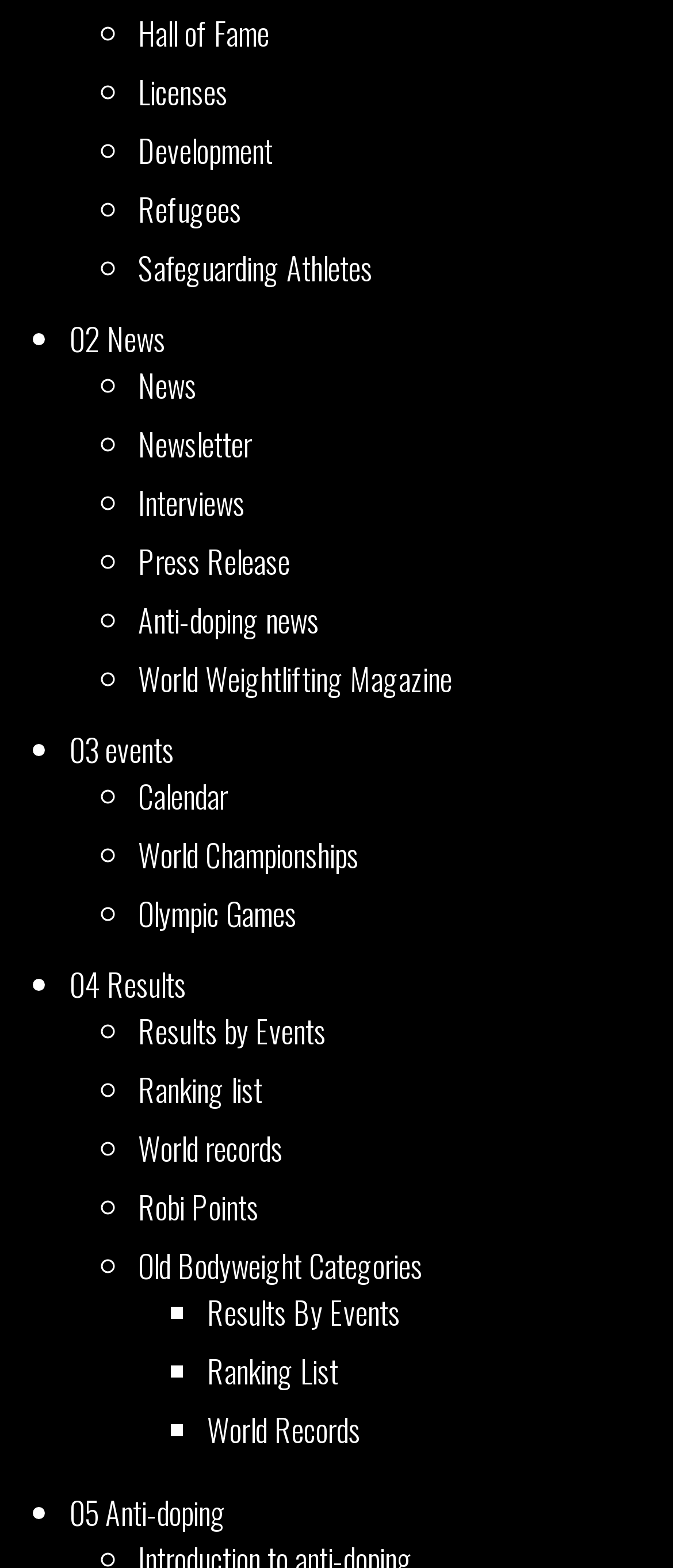Calculate the bounding box coordinates for the UI element based on the following description: "Old Bodyweight Categories". Ensure the coordinates are four float numbers between 0 and 1, i.e., [left, top, right, bottom].

[0.205, 0.793, 0.628, 0.821]